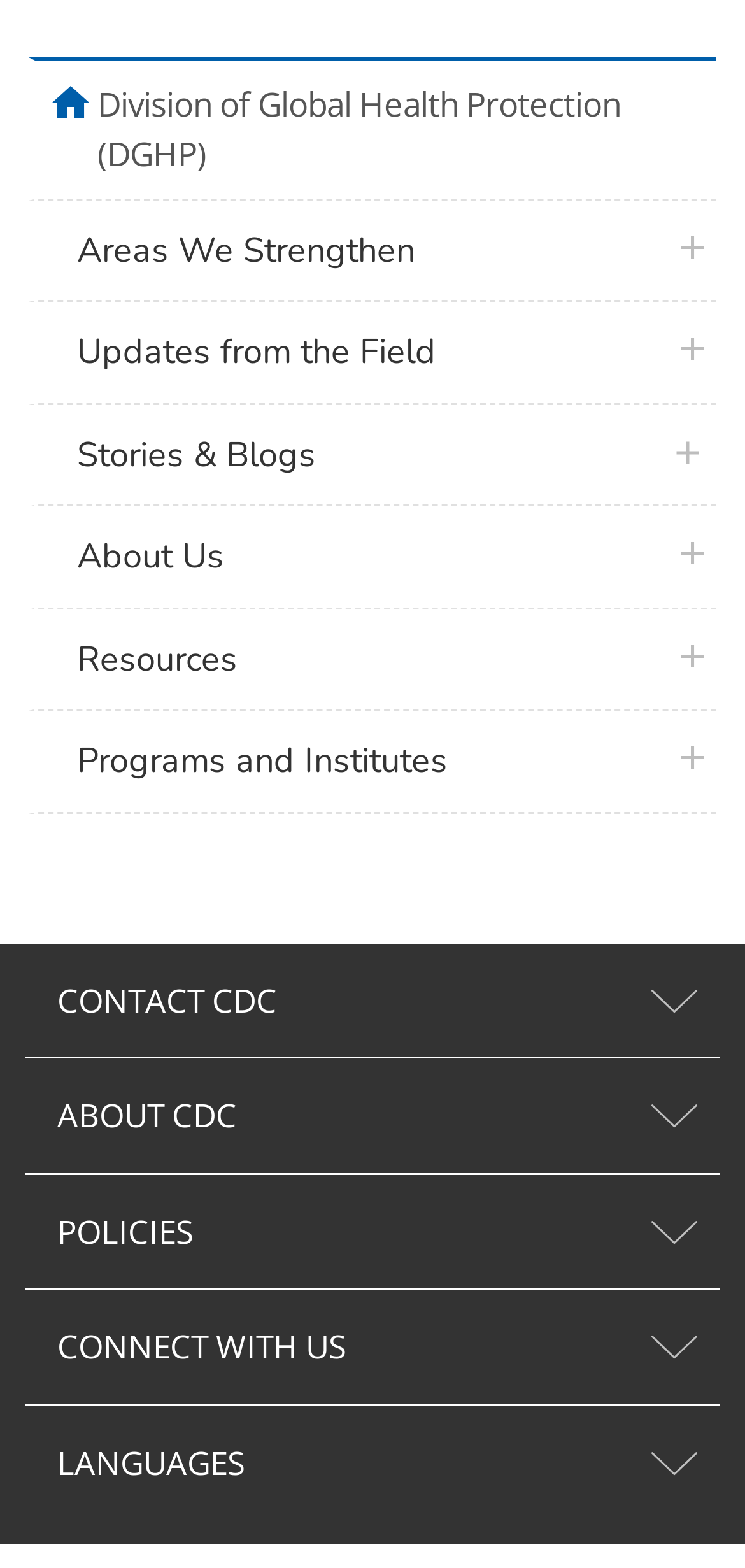Using floating point numbers between 0 and 1, provide the bounding box coordinates in the format (top-left x, top-left y, bottom-right x, bottom-right y). Locate the UI element described here: Resources

[0.038, 0.388, 0.962, 0.454]